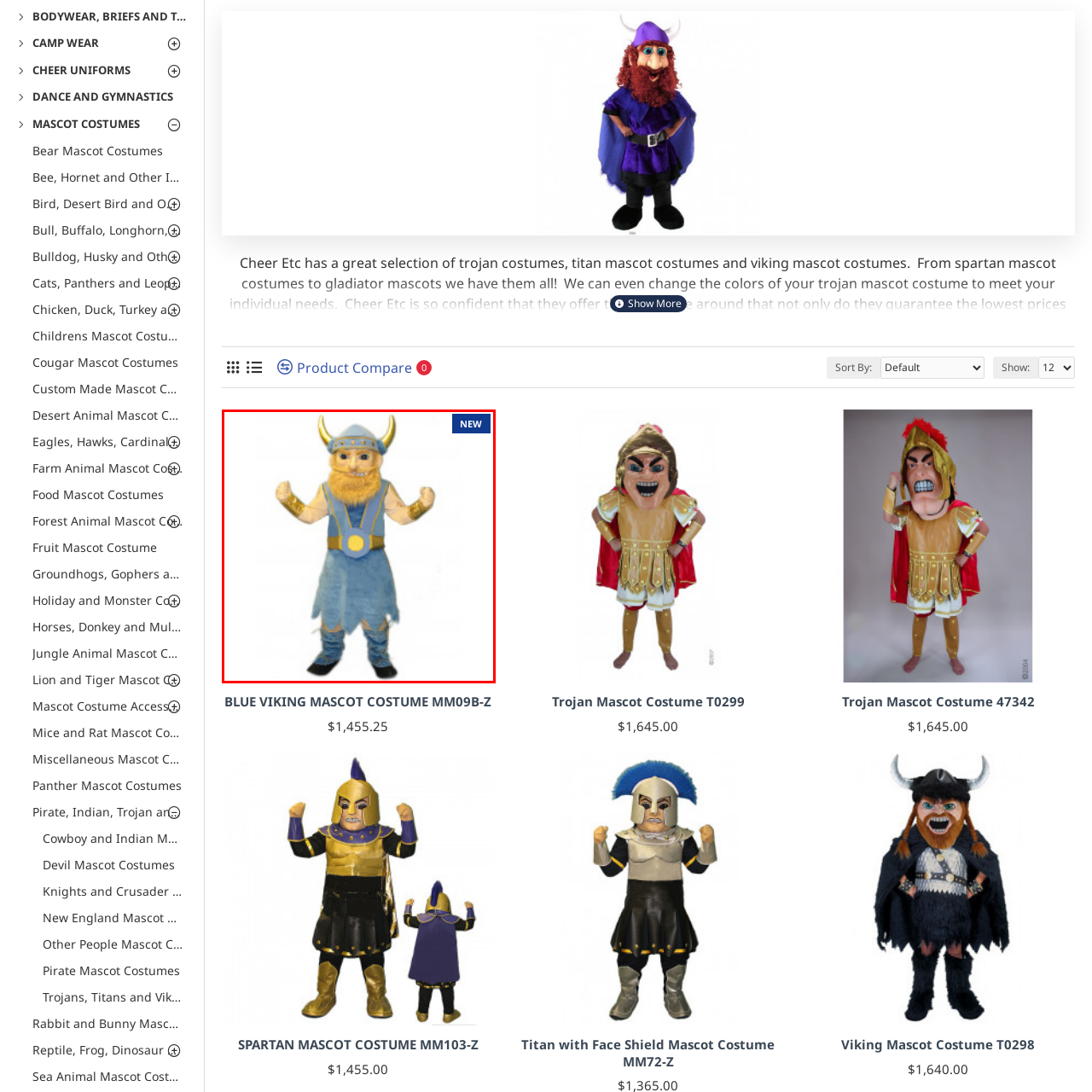Pay attention to the red boxed area, What is indicated by the label in the corner? Provide a one-word or short phrase response.

The item is new